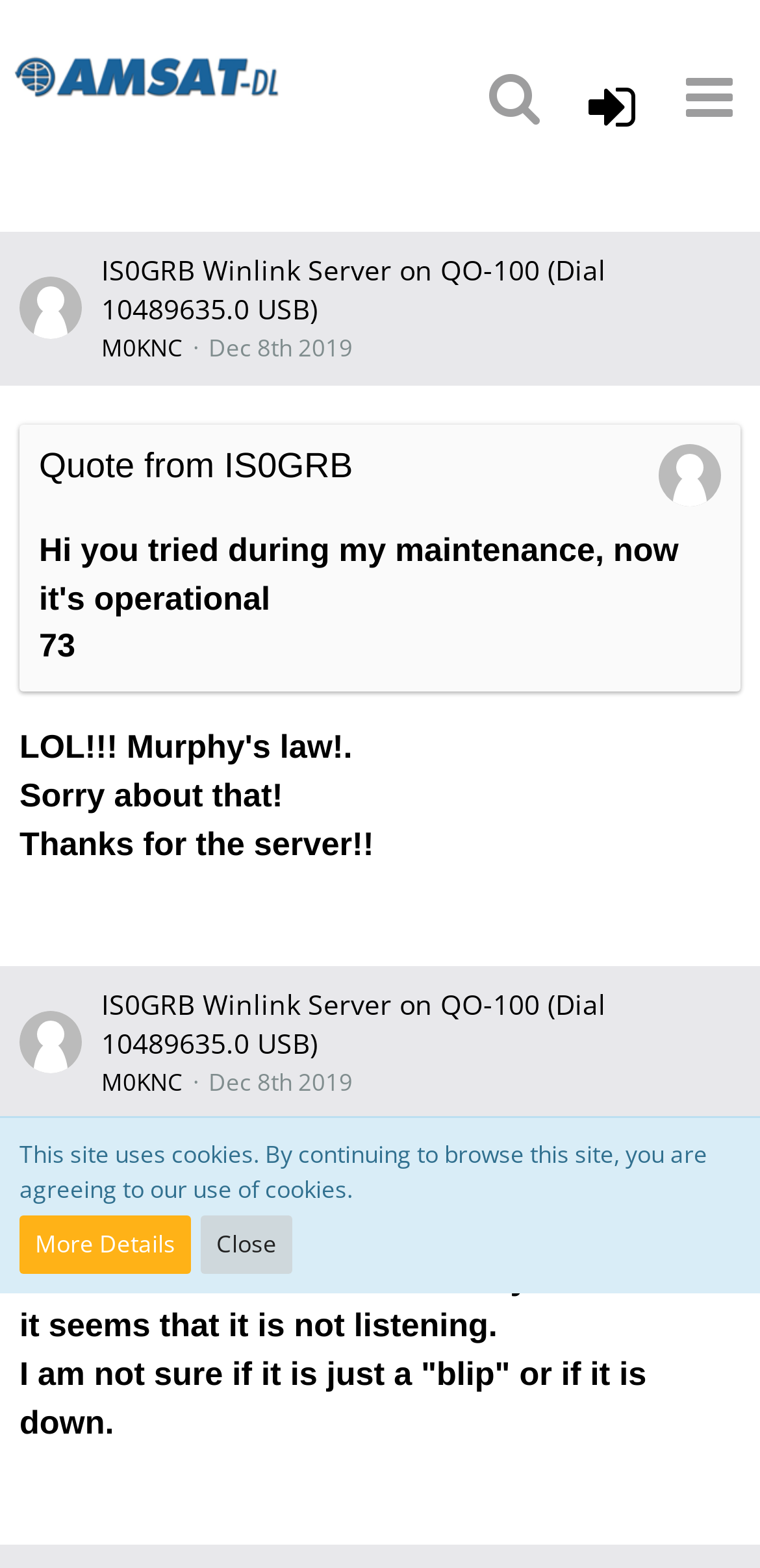Give the bounding box coordinates for the element described by: "fleagle_robert.pdf".

None